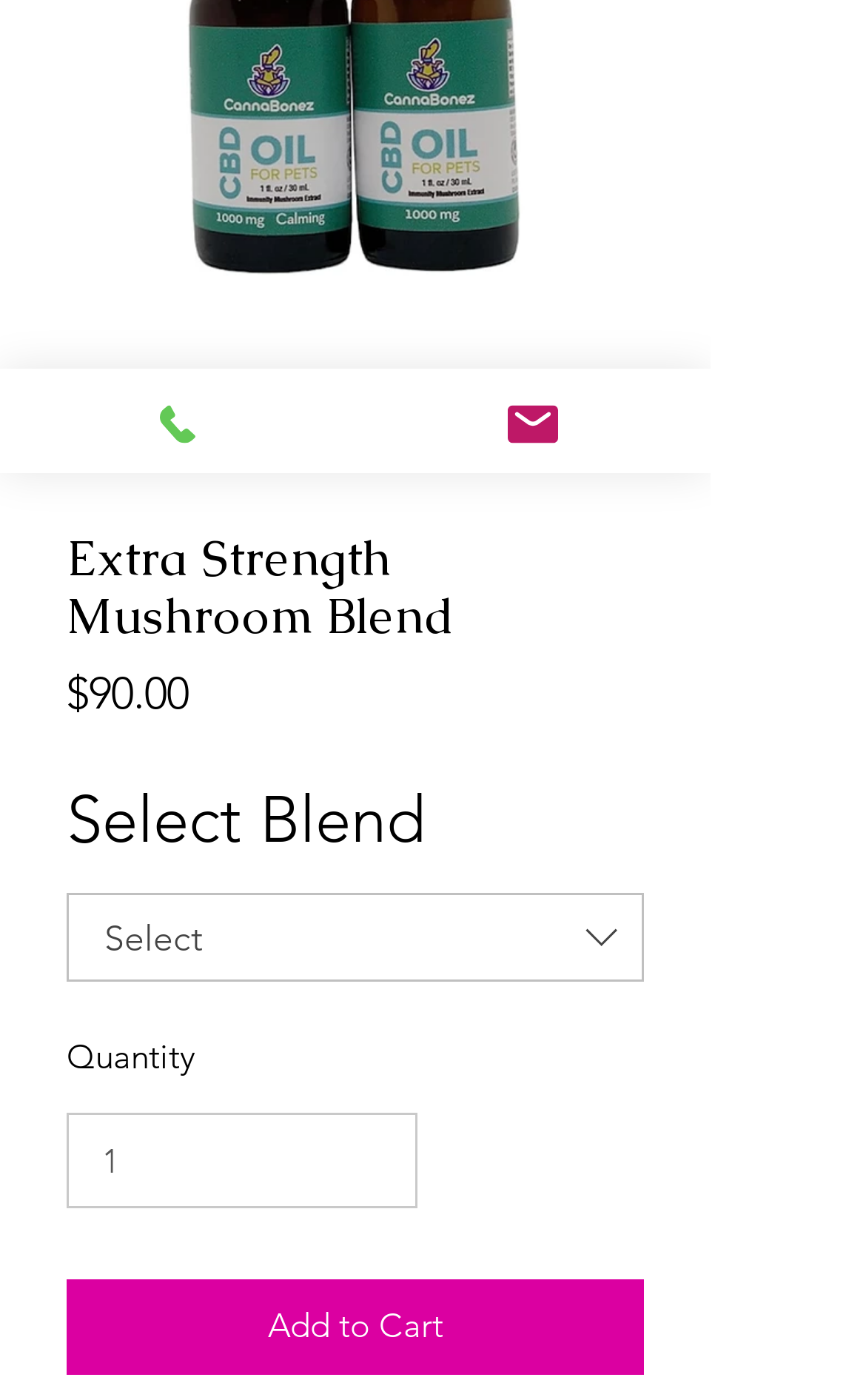Refer to the element description input value="1" aria-label="Quantity" value="1" and identify the corresponding bounding box in the screenshot. Format the coordinates as (top-left x, top-left y, bottom-right x, bottom-right y) with values in the range of 0 to 1.

[0.077, 0.794, 0.482, 0.863]